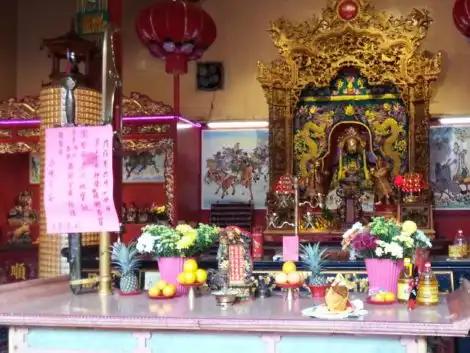What is the atmosphere of the temple?
Use the image to give a comprehensive and detailed response to the question.

The temple's rich decor, highlighted by bright colors and traditional motifs, contributes to a serene yet vibrant atmosphere, which is typical of many Chinese temples, creating a sense of calmness and energy at the same time.